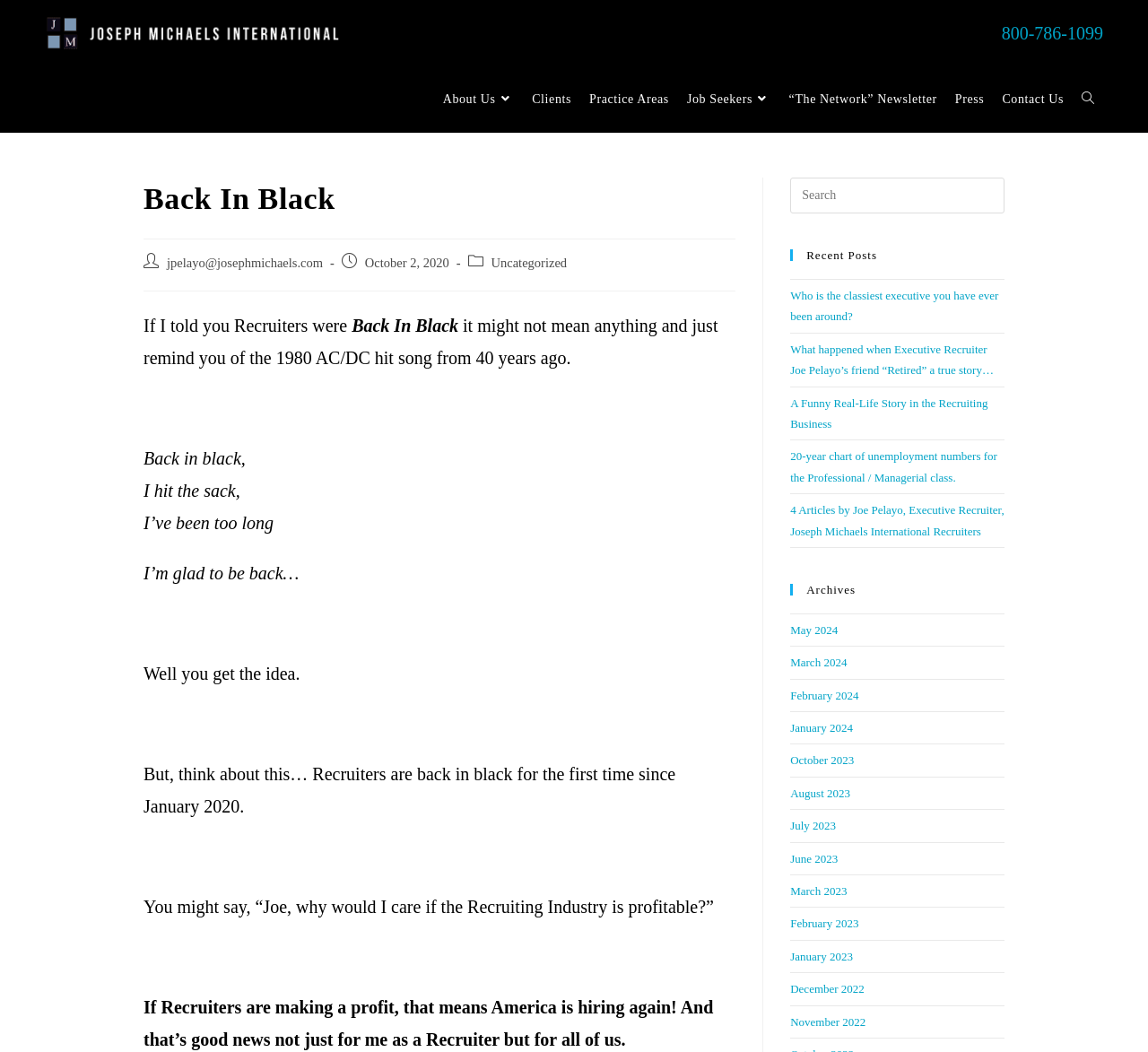What is the phone number?
Answer the question with a thorough and detailed explanation.

I found the answer by looking at the top-right corner of the webpage, where there is a link with the text '800-786-1099'. This is likely the phone number of the company.